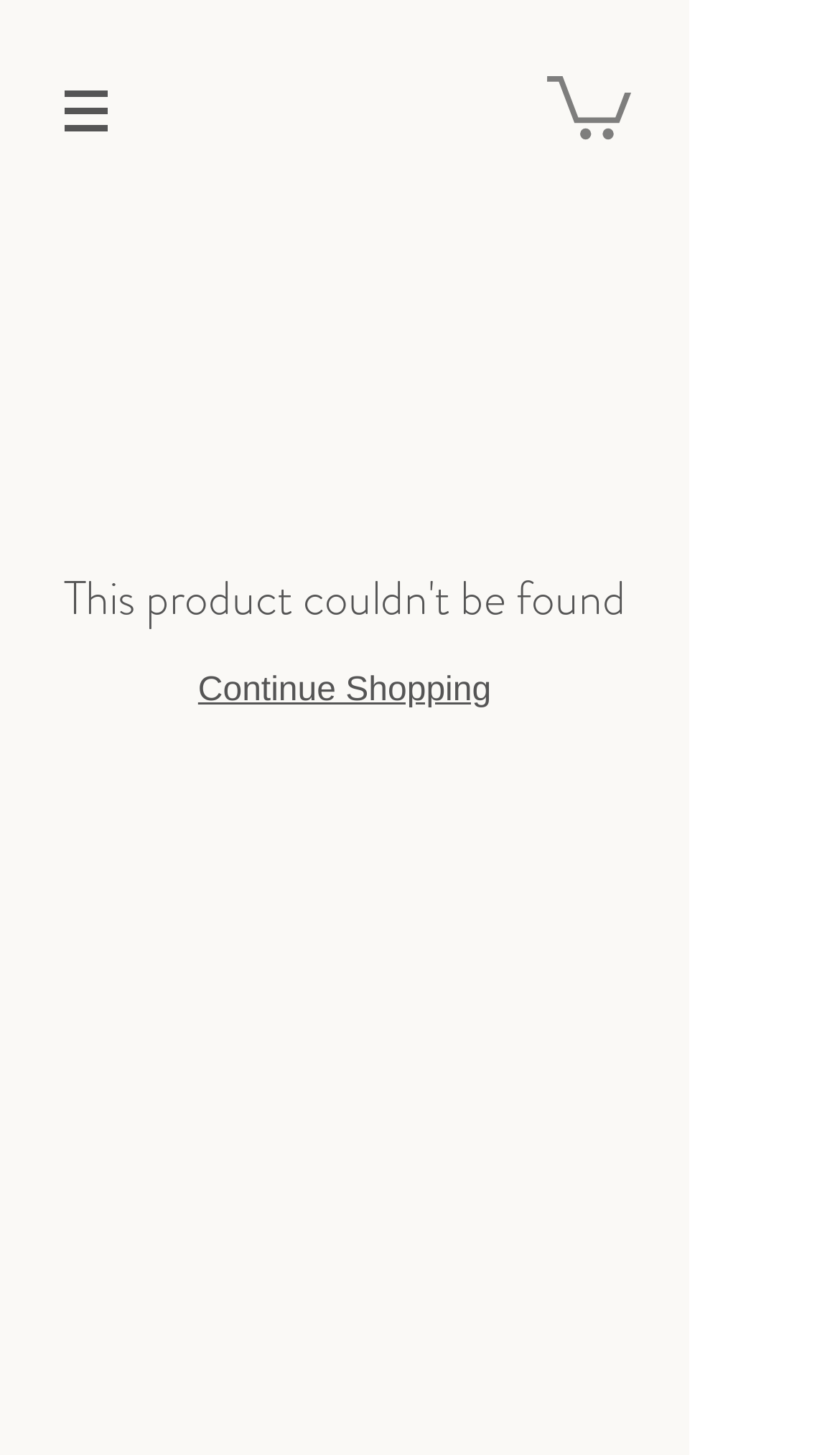Can you identify and provide the main heading of the webpage?

Click here for our Privacy Policy 